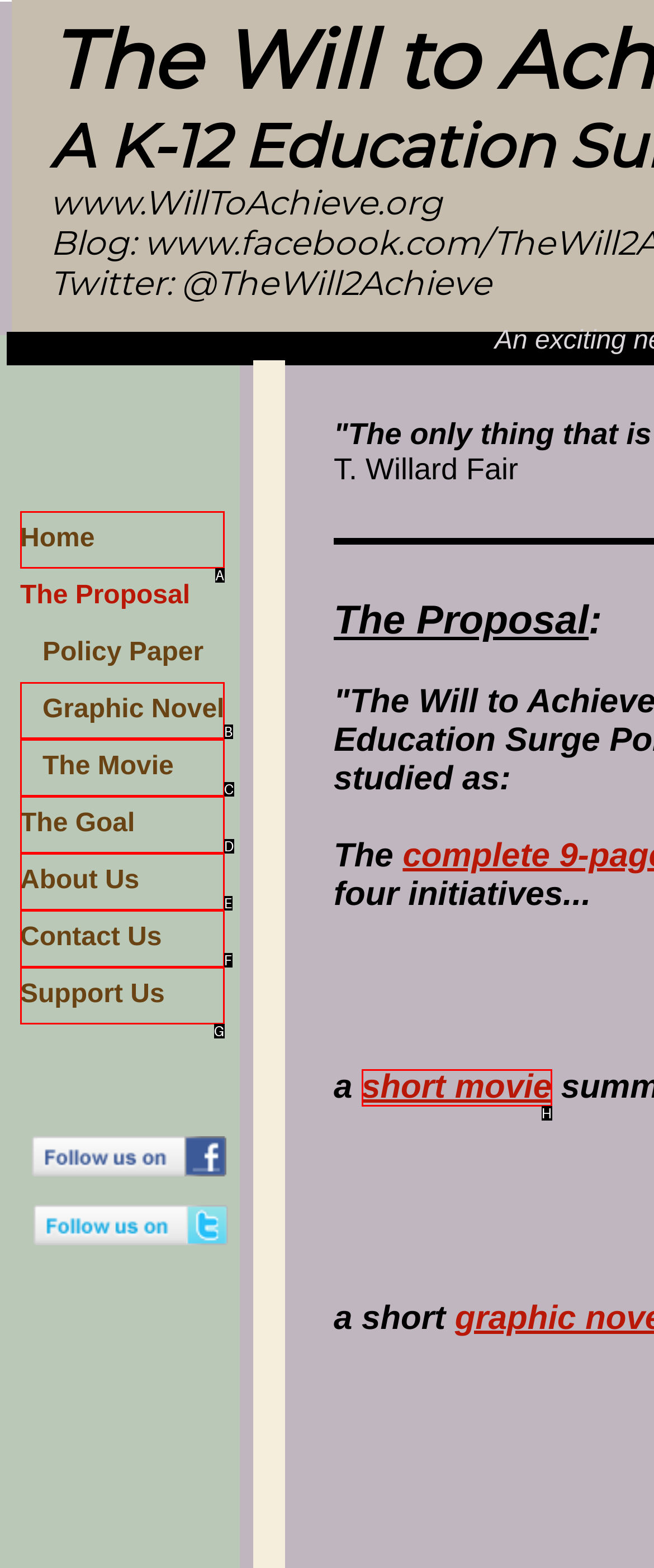Please identify the correct UI element to click for the task: Visit the Blog Respond with the letter of the appropriate option.

None